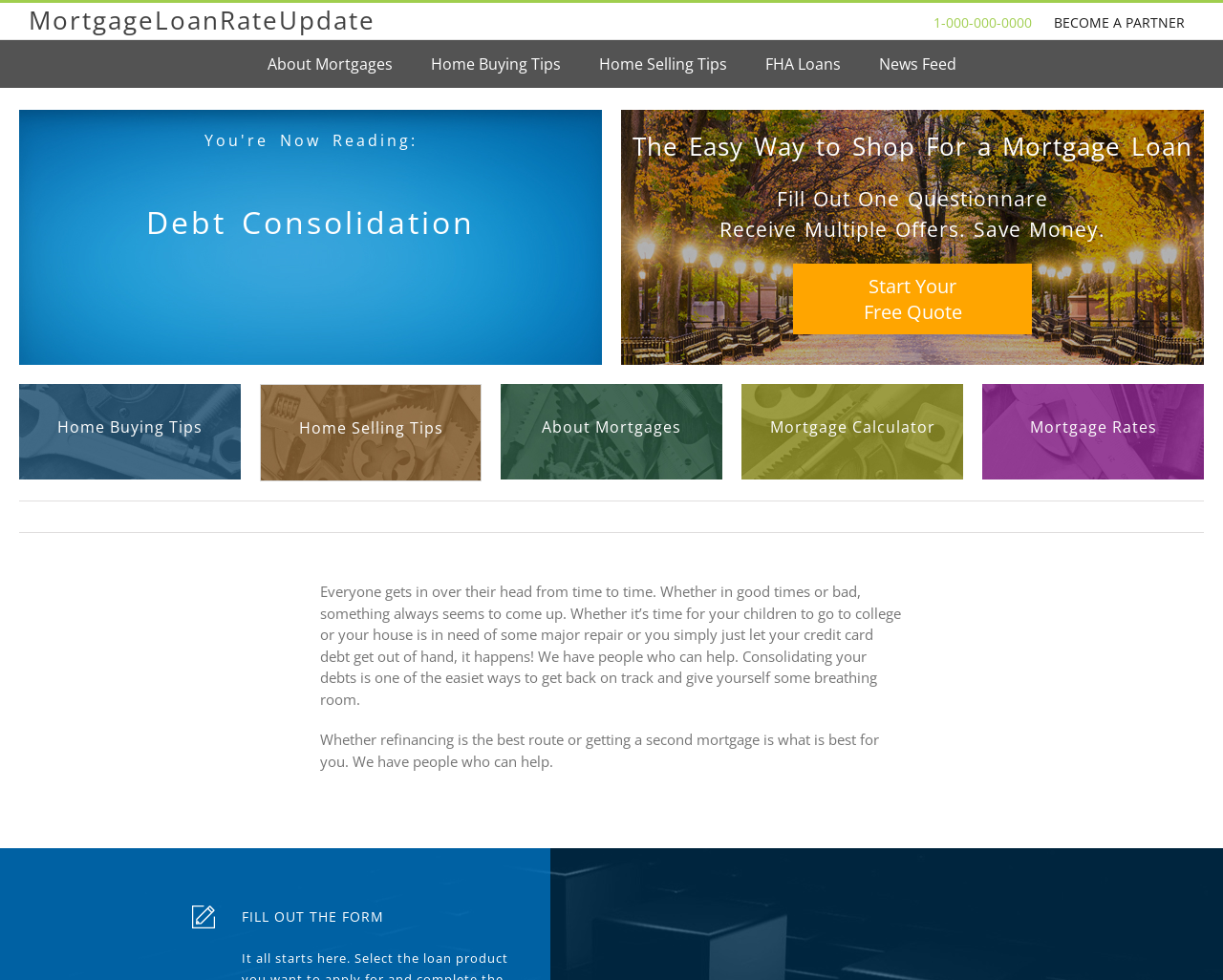What is the action required to get started with the mortgage loan process?
Refer to the screenshot and answer in one word or phrase.

Fill out the form